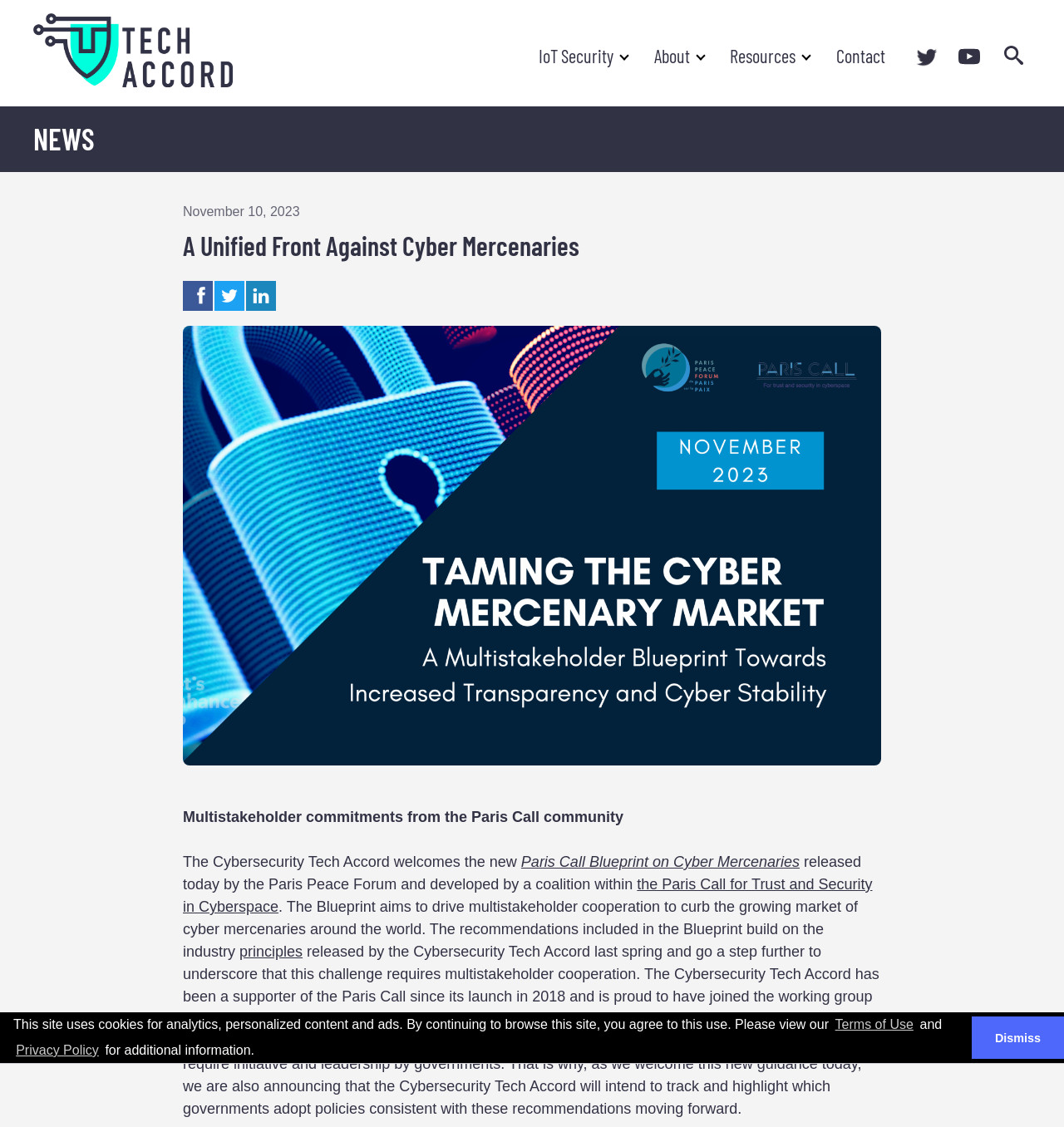Locate the bounding box coordinates of the UI element described by: "IoT Security". The bounding box coordinates should consist of four float numbers between 0 and 1, i.e., [left, top, right, bottom].

[0.493, 0.033, 0.59, 0.066]